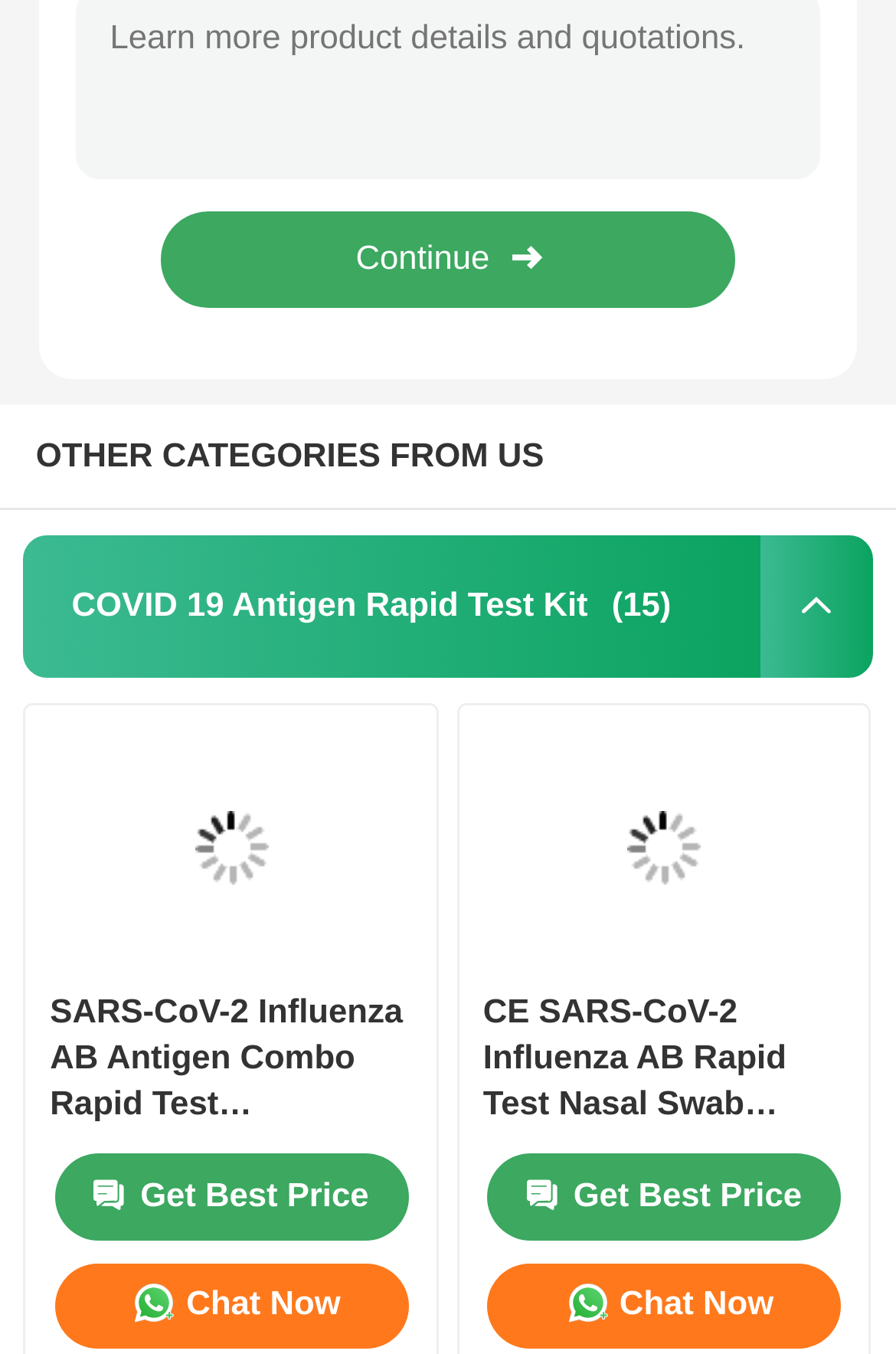Identify the bounding box coordinates of the section to be clicked to complete the task described by the following instruction: "Contact Us". The coordinates should be four float numbers between 0 and 1, formatted as [left, top, right, bottom].

None